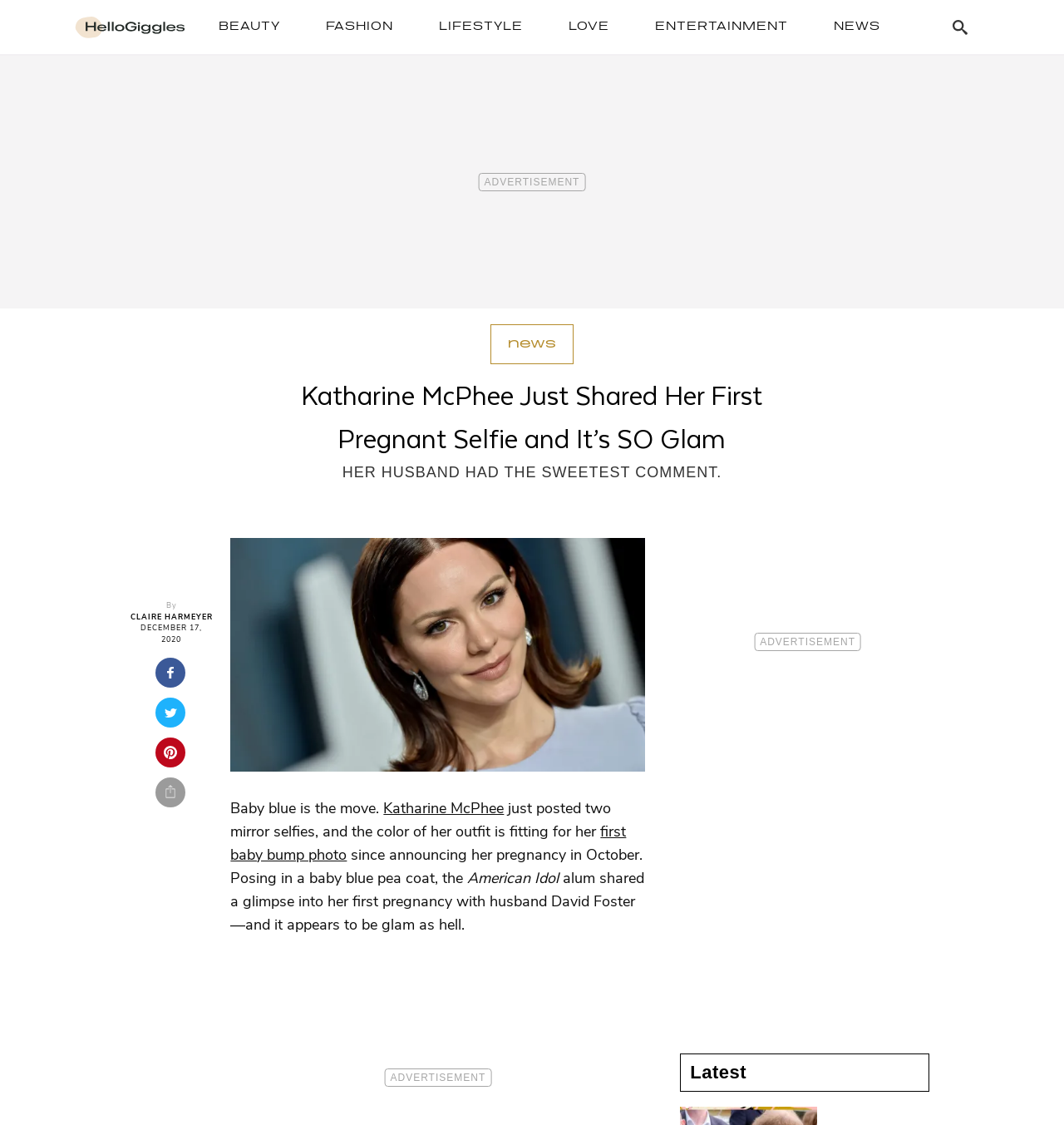Please identify the bounding box coordinates of the element that needs to be clicked to perform the following instruction: "Read the article by Claire Harmeyer".

[0.122, 0.544, 0.2, 0.554]